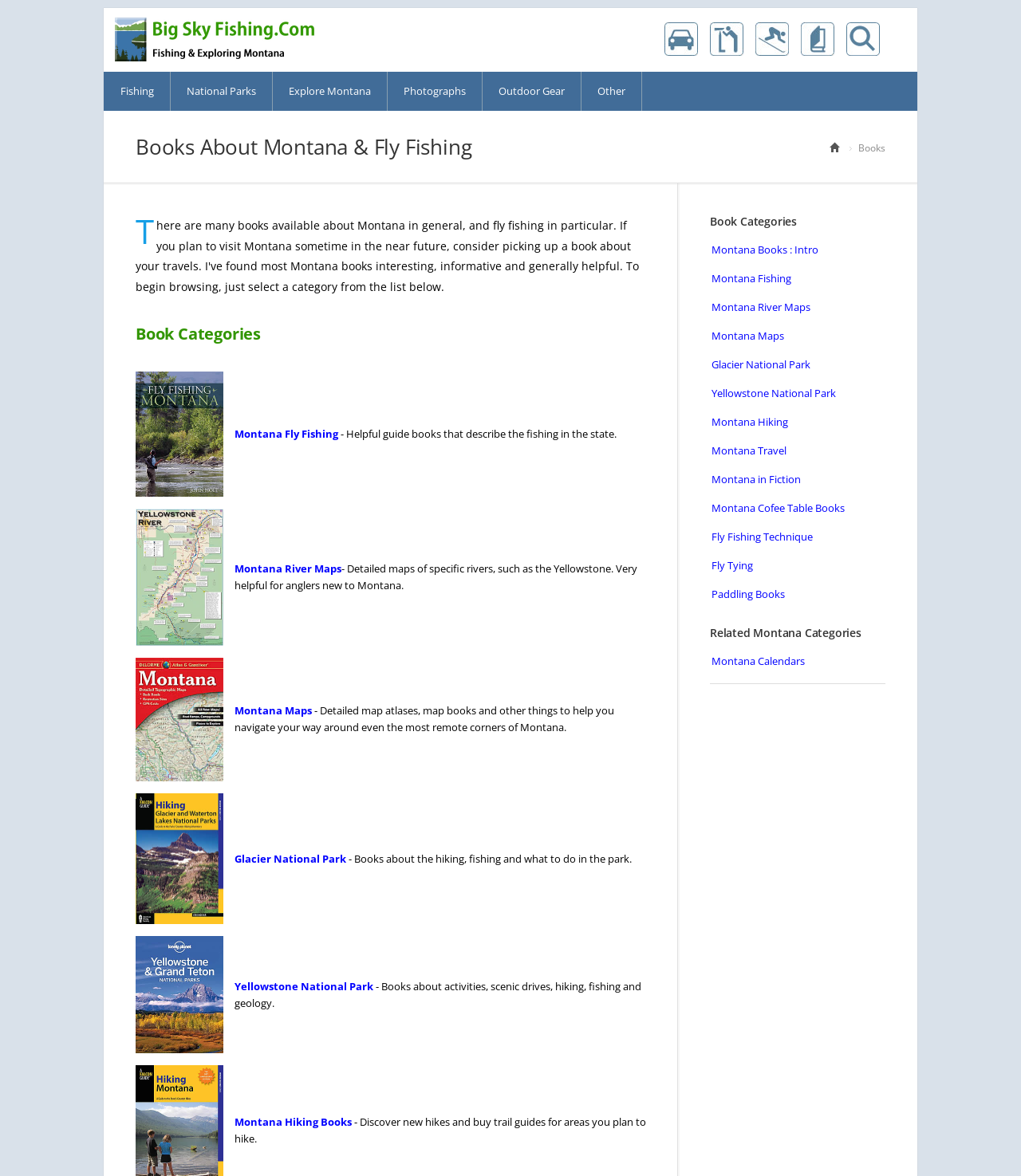What is the purpose of the 'Search Big Sky Fishing.Com' link? From the image, respond with a single word or brief phrase.

To search the website